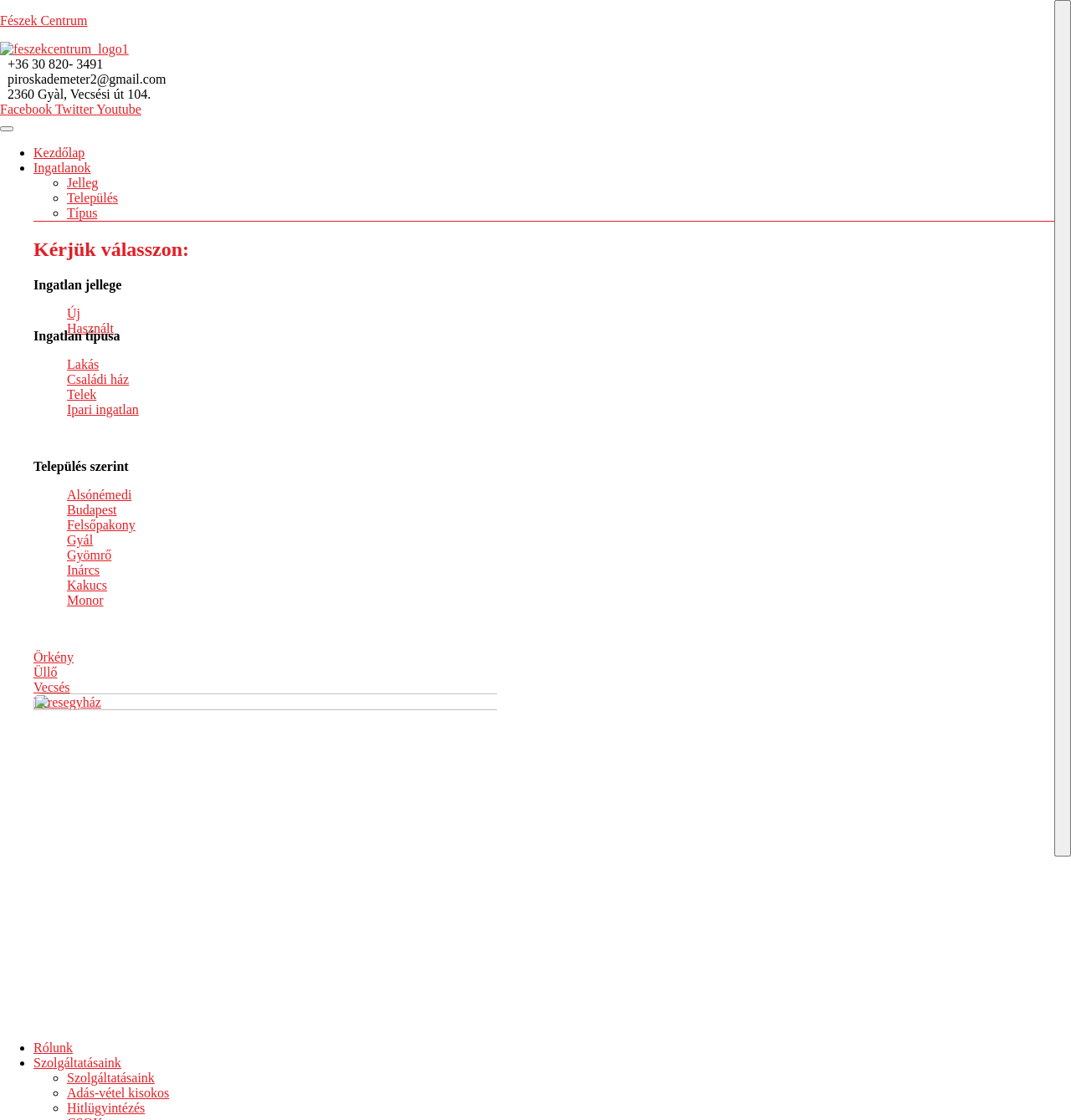Please identify the coordinates of the bounding box that should be clicked to fulfill this instruction: "Visit the Facebook page".

[0.0, 0.091, 0.049, 0.104]